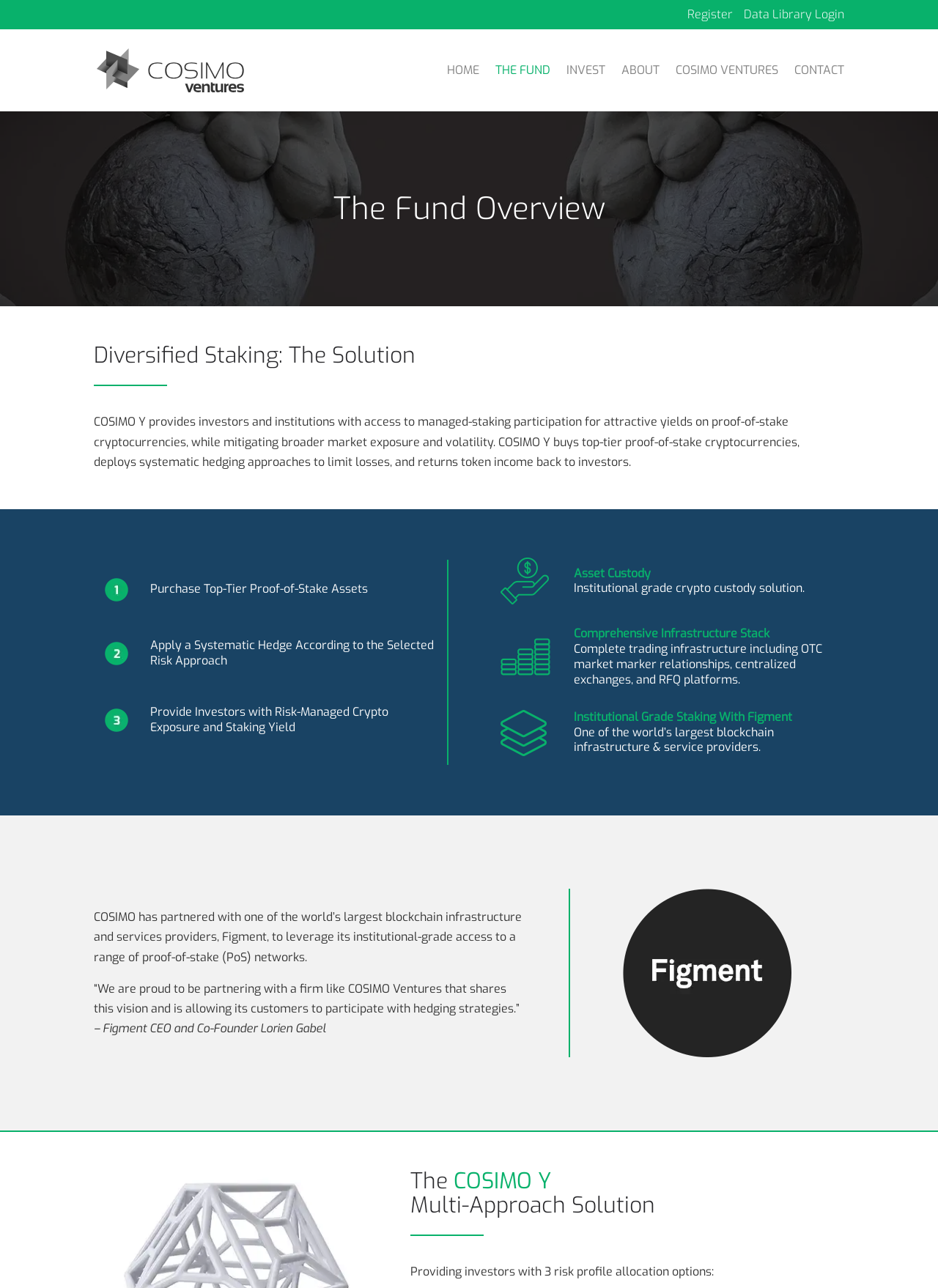Provide a thorough description of this webpage.

The webpage is about "The Fund - Cosimo Y", a platform that provides investors and institutions with access to managed-staking participation for attractive yields on proof-of-stake cryptocurrencies. 

At the top of the page, there are several links, including "Register", "Data Library Login", "Cosimo Y", "HOME", "THE FUND", "INVEST", "ABOUT", "COSIMO VENTURES", and "CONTACT". The "Cosimo Y" link is accompanied by an image of the same name.

Below the links, there are several headings and sections that describe the fund's overview and features. The first heading, "The Fund Overview", is followed by a paragraph of text that explains how Cosimo Y provides investors with access to managed-staking participation while mitigating broader market exposure and volatility.

Next, there is a table that outlines the fund's strategy, which involves purchasing top-tier proof-of-stake assets, applying a systematic hedge according to the selected risk approach, and providing investors with risk-managed crypto exposure and staking yield.

Further down, there is another table that highlights the fund's infrastructure, including asset custody, comprehensive infrastructure stack, and institutional-grade staking with Figment, a blockchain infrastructure and services provider.

The page also features a quote from Figment's CEO and Co-Founder, Lorien Gabel, and an image of the Figment logo. Additionally, there is a heading that introduces the COSIMO Y Multi-Approach Solution, which provides investors with three risk profile allocation options.